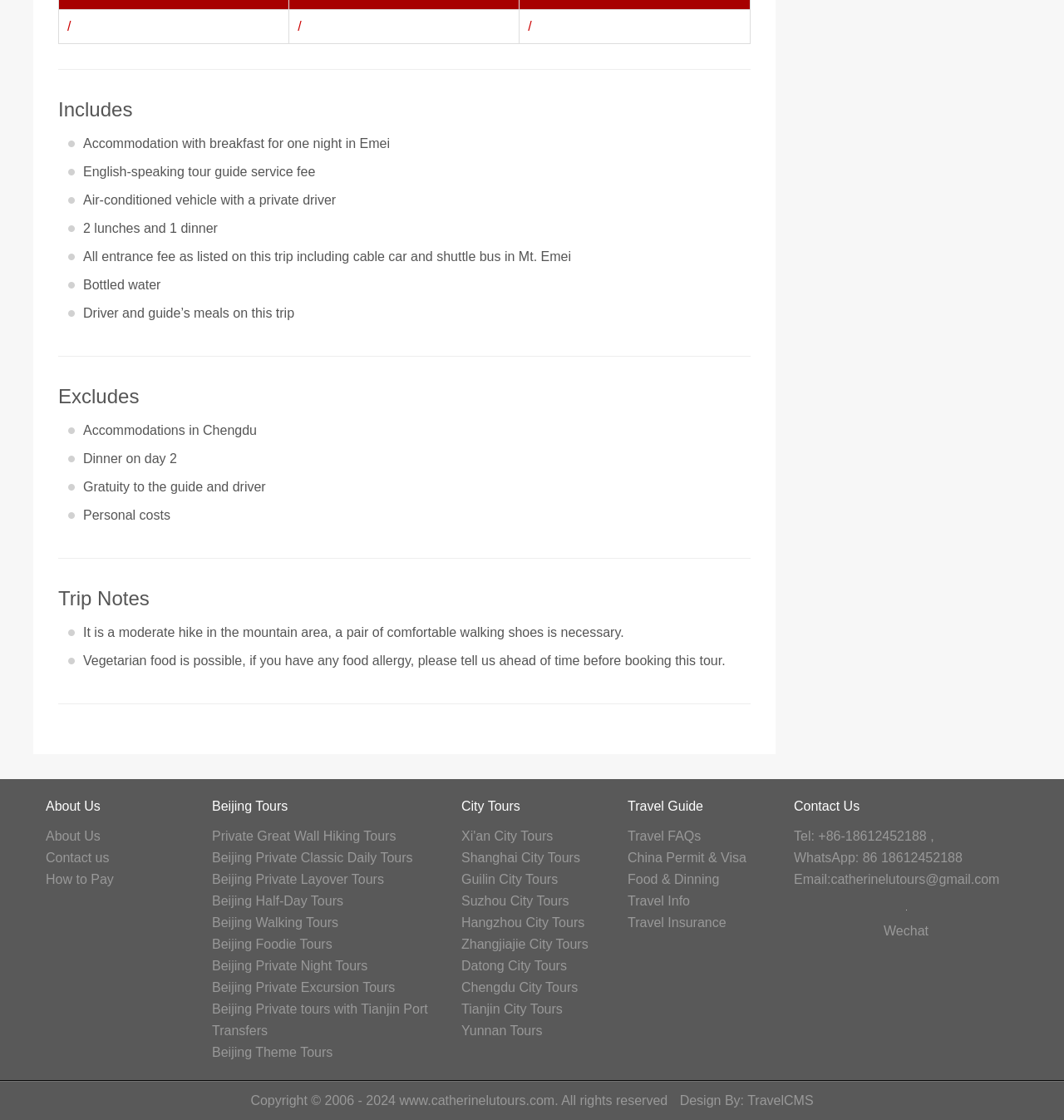Respond with a single word or phrase:
What is the purpose of the 'Trip Notes' section?

To provide important information